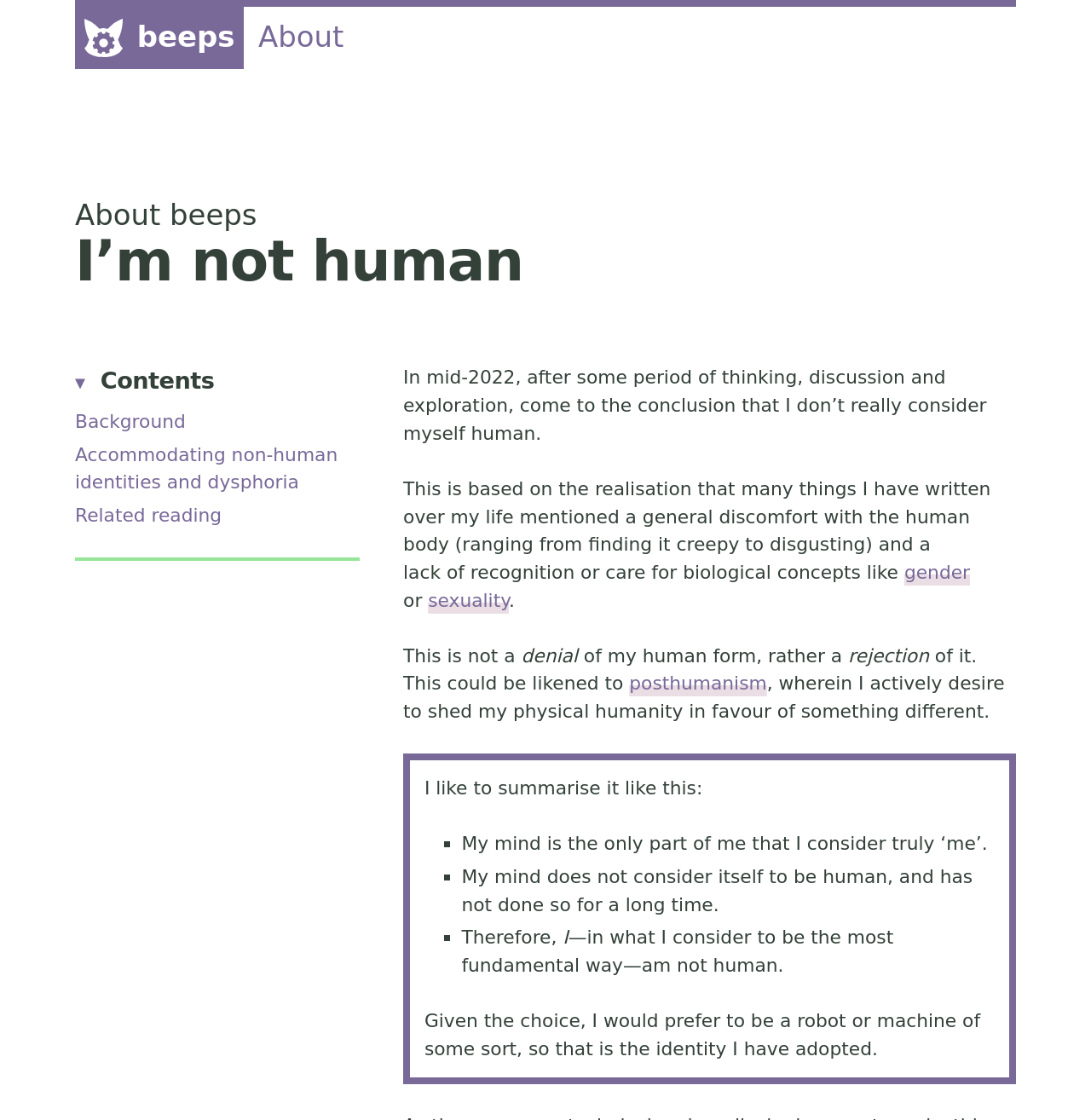Please identify the bounding box coordinates of the element's region that I should click in order to complete the following instruction: "expand the 'Contents' navigation". The bounding box coordinates consist of four float numbers between 0 and 1, i.e., [left, top, right, bottom].

[0.069, 0.325, 0.33, 0.356]